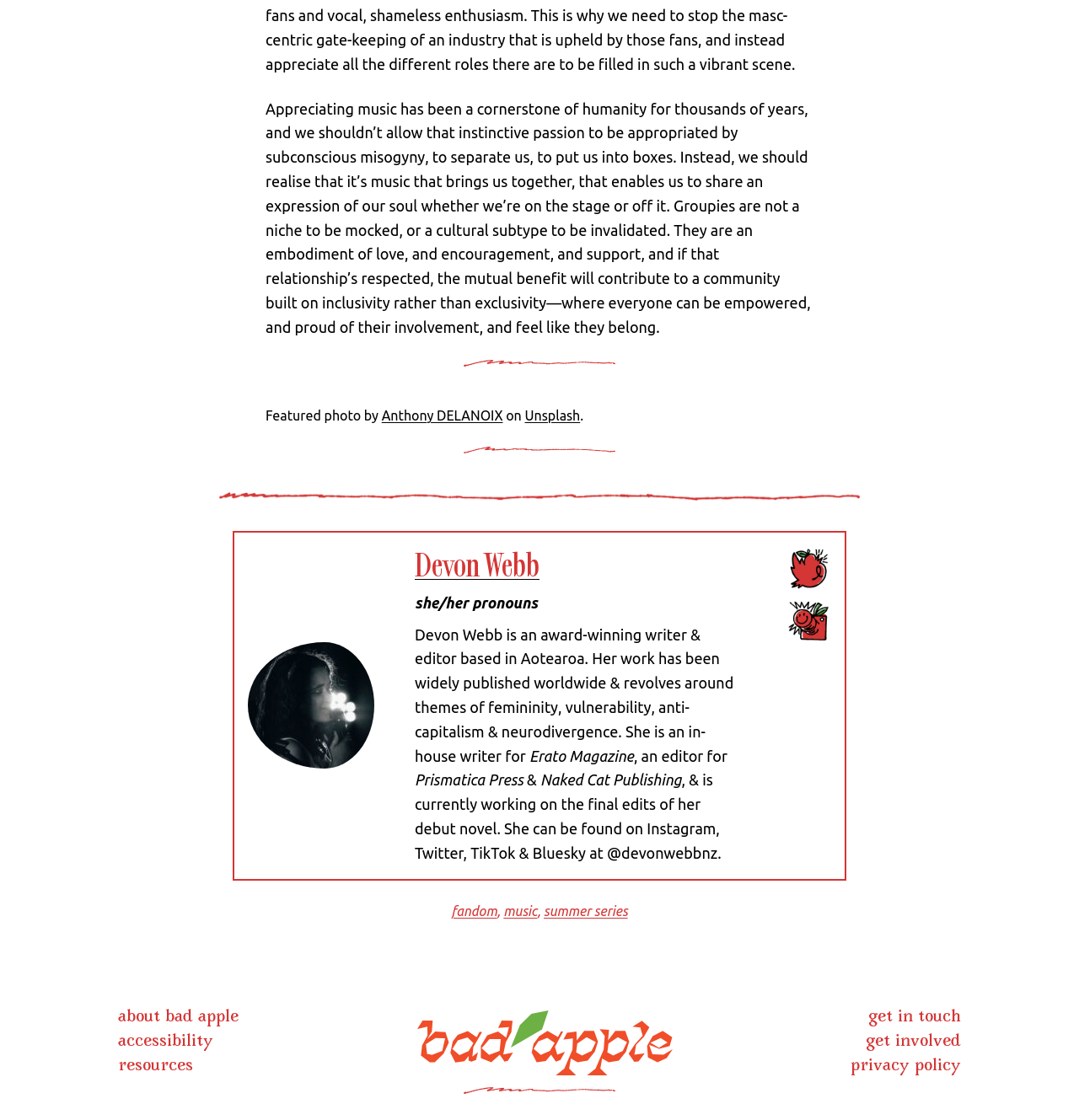What is the author's profession?
Based on the image, answer the question with a single word or brief phrase.

writer & editor